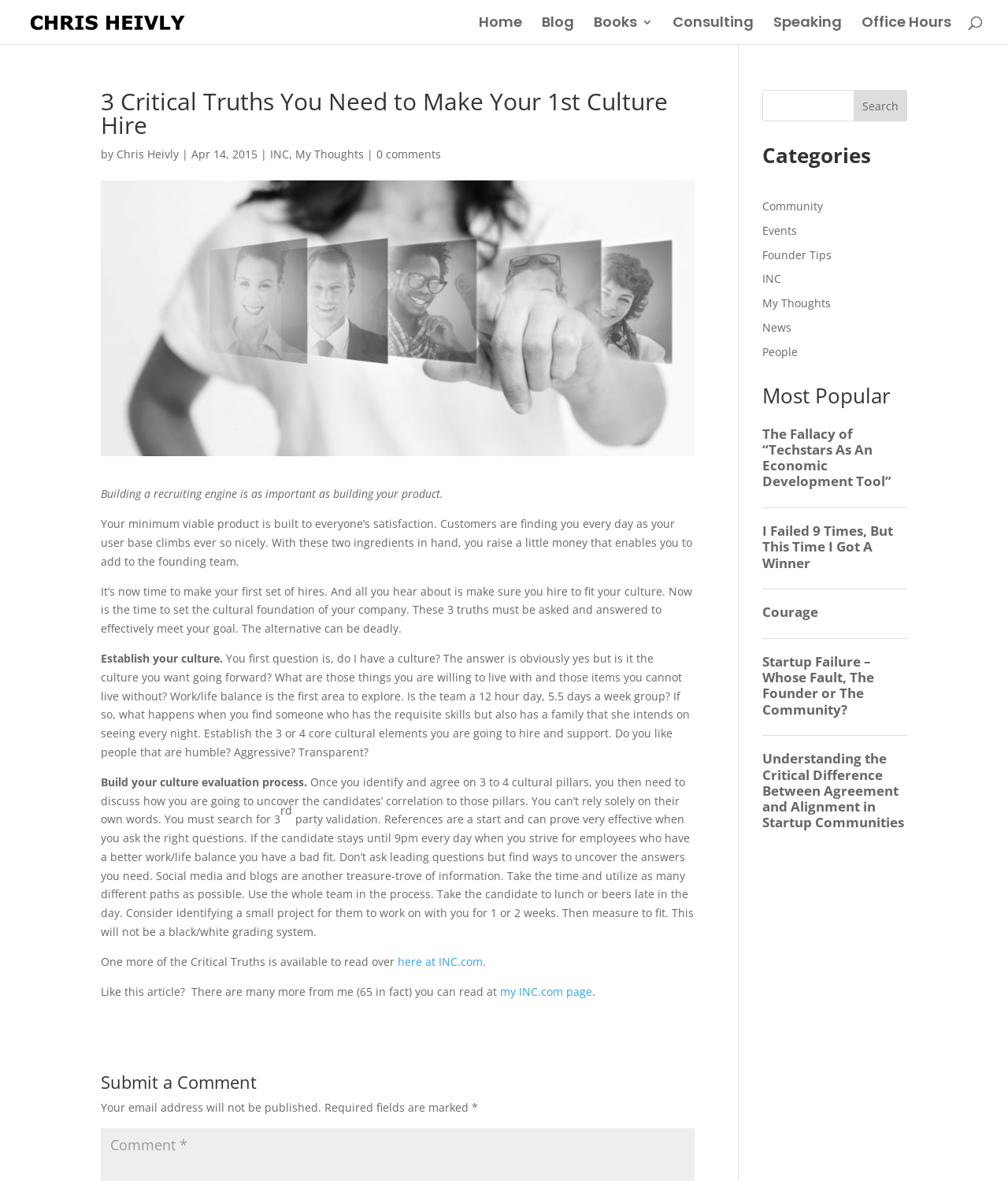Provide a short, one-word or phrase answer to the question below:
What is the title of the article?

3 Critical Truths You Need to Make Your 1st Culture Hire